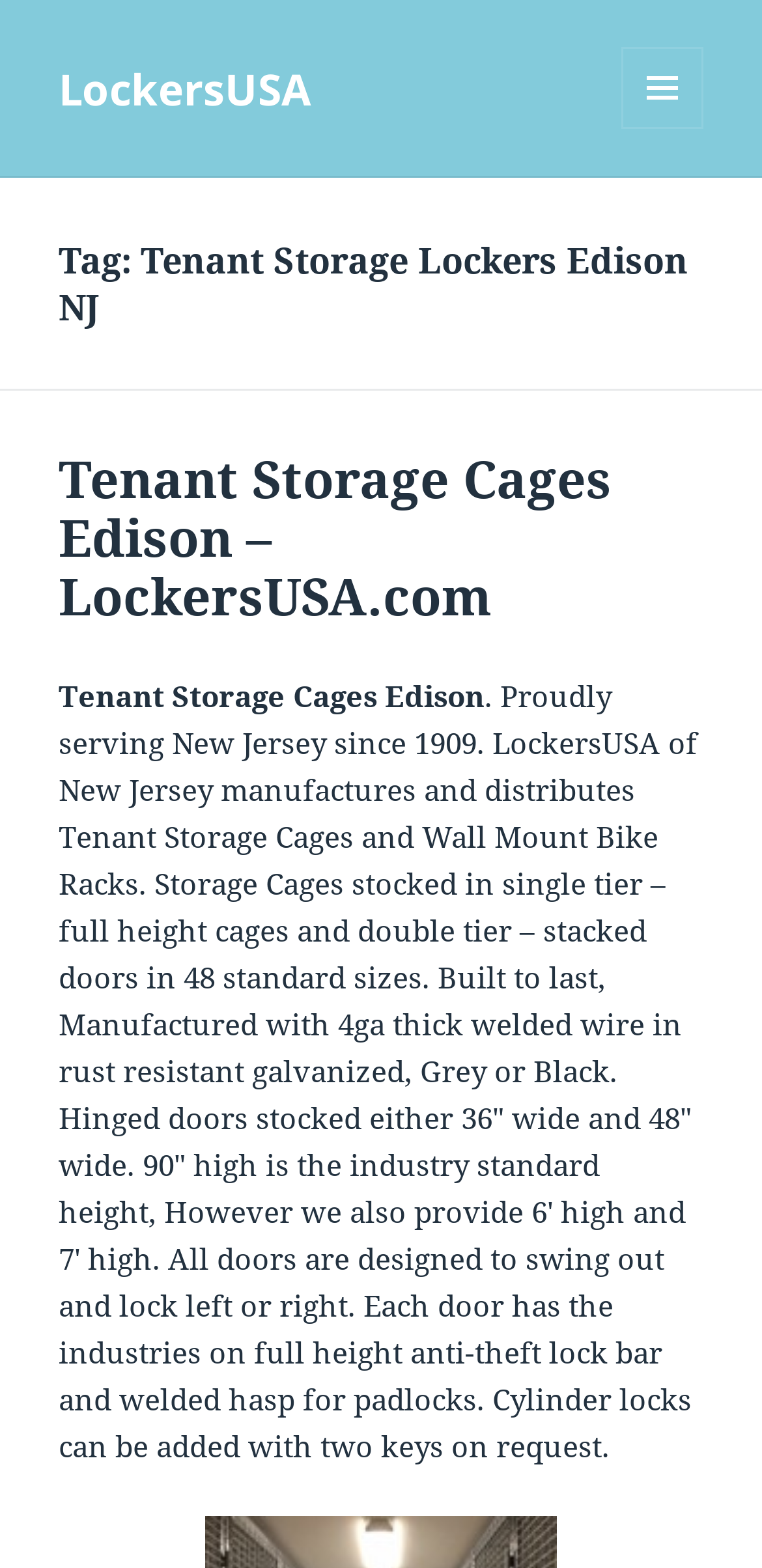Summarize the webpage with a detailed and informative caption.

The webpage is about LockersUSA, a company that manufactures and distributes tenant storage cages and wall mount bike racks in New Jersey. At the top left of the page, there is a link to the LockersUSA website. On the top right, there is a button with a menu icon, which is not expanded by default.

Below the top section, there is a header area that spans the entire width of the page. Within this area, there are two headings. The first heading is "Tag: Tenant Storage Lockers Edison NJ", and the second heading is "Tenant Storage Cages Edison – LockersUSA.com", which is also a link.

Underneath the headings, there is a block of text that describes the company's products and services. The text explains that LockersUSA has been serving New Jersey since 1909 and provides details about their storage cages, including the materials used, sizes available, and features such as hinged doors and anti-theft lock bars.